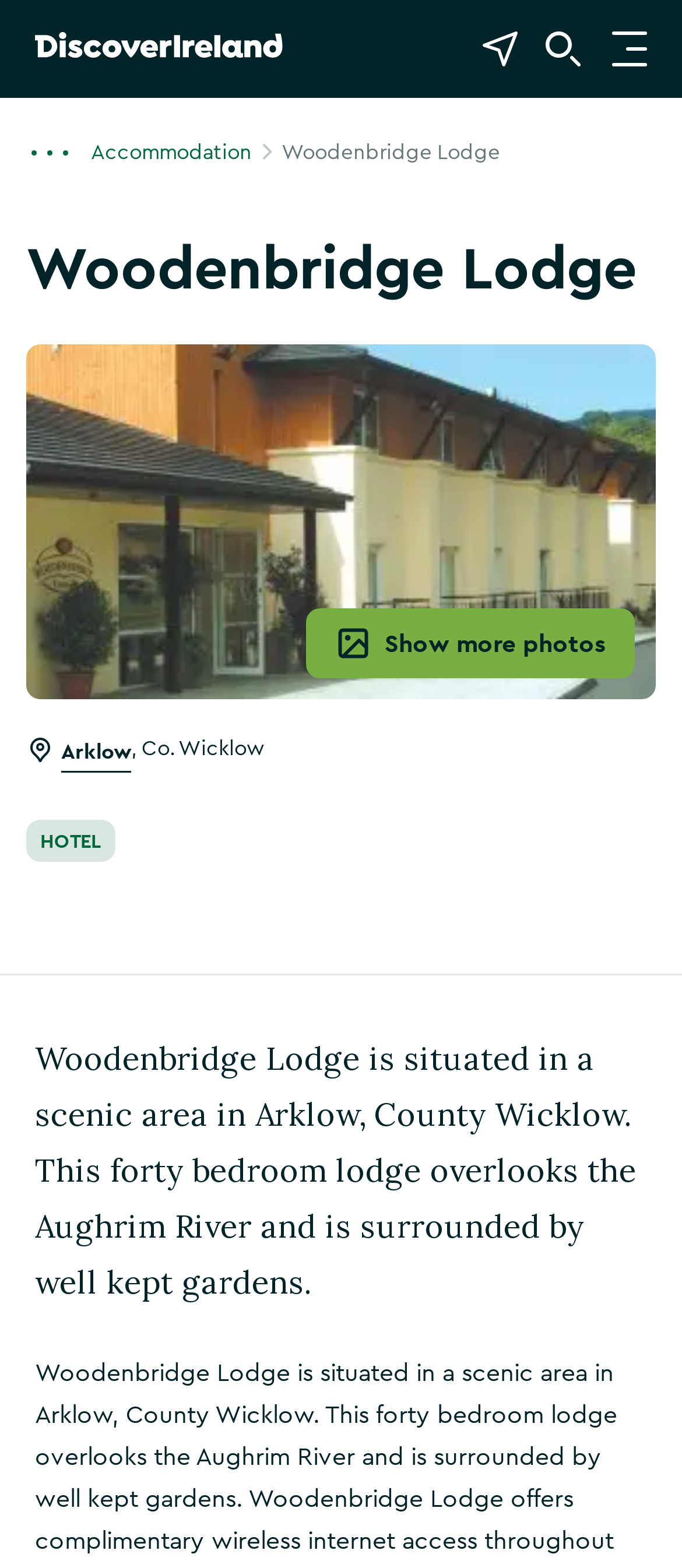Please identify the bounding box coordinates of the region to click in order to complete the given instruction: "View the map". The coordinates should be four float numbers between 0 and 1, i.e., [left, top, right, bottom].

[0.703, 0.018, 0.764, 0.045]